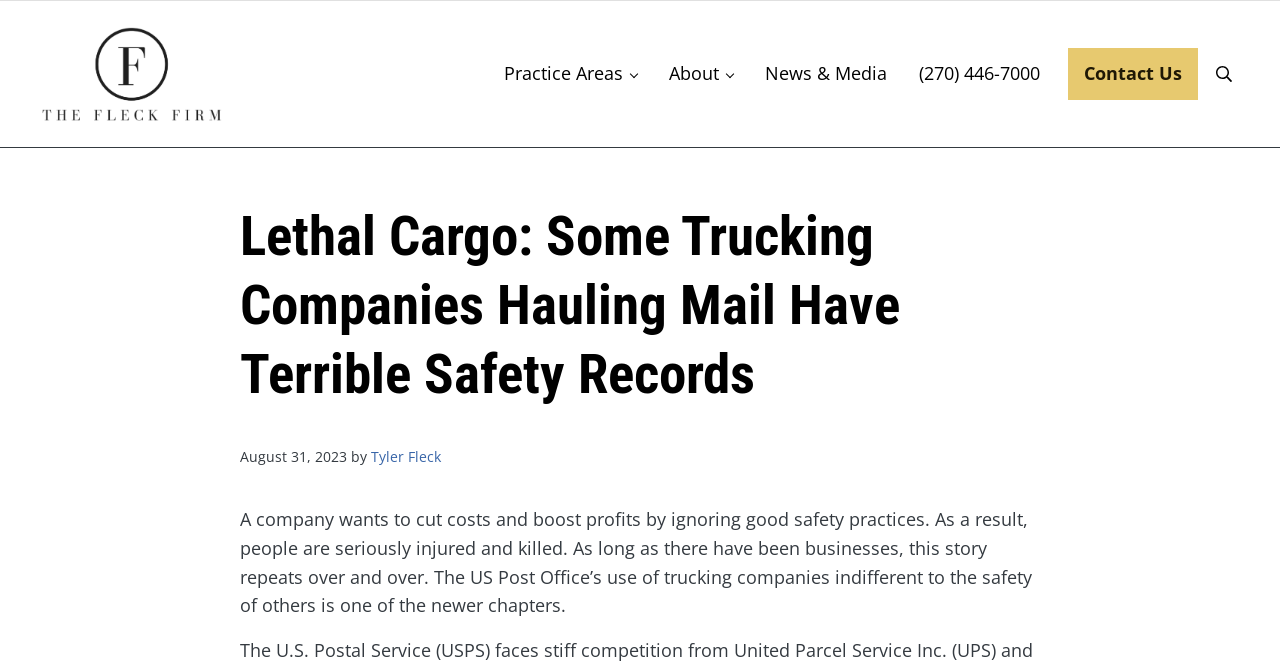Please provide a comprehensive response to the question based on the details in the image: What is the name of the law firm?

I found the answer by looking at the top-left corner of the webpage, where the logo and the firm's name are displayed. The static text element with the bounding box coordinates [0.032, 0.184, 0.379, 0.233] contains the firm's name, which is 'The Fleck Firm, PLLC - Attorneys at Law'.